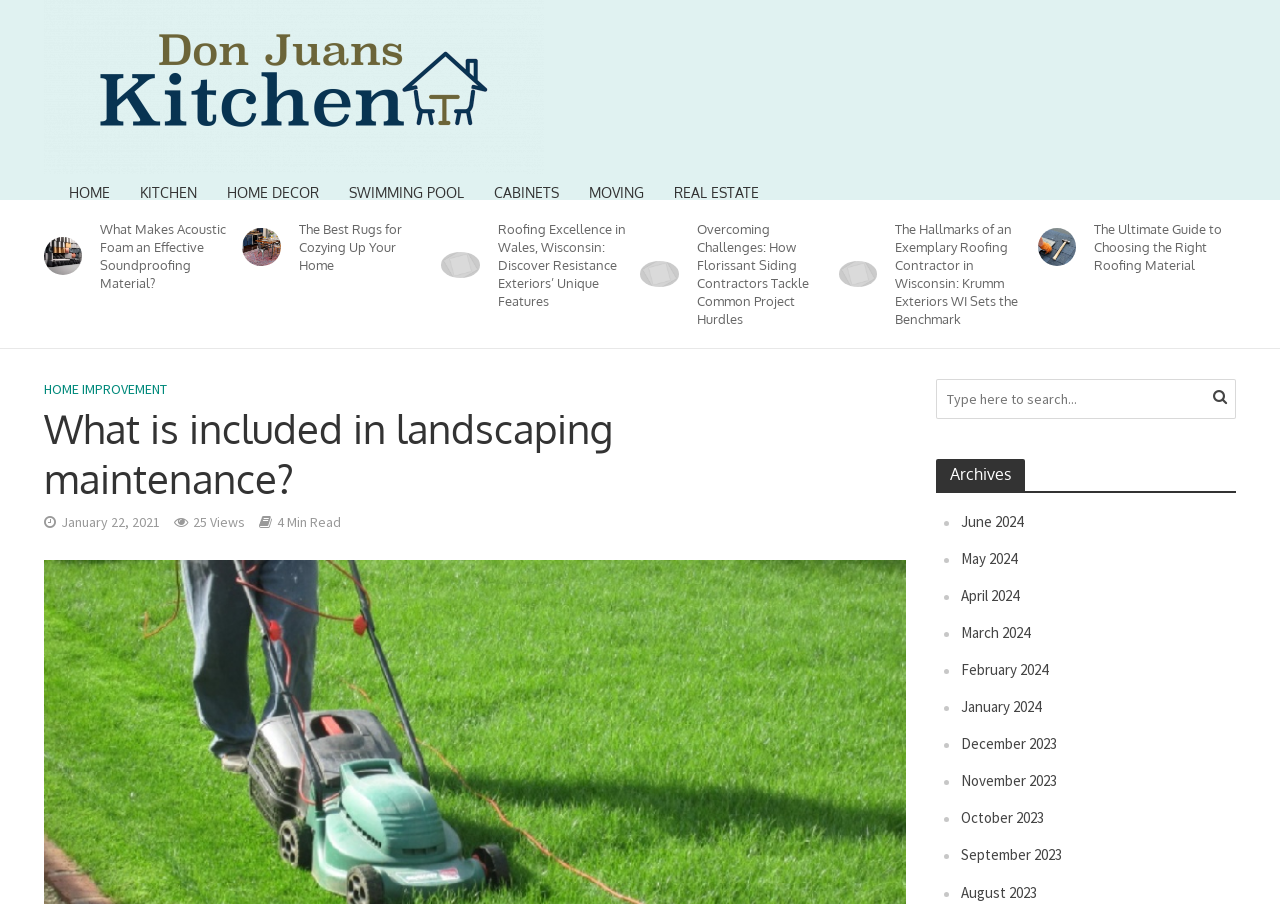Extract the bounding box coordinates of the UI element described by: "name="s" placeholder="Type here to search..."". The coordinates should include four float numbers ranging from 0 to 1, e.g., [left, top, right, bottom].

[0.731, 0.419, 0.966, 0.463]